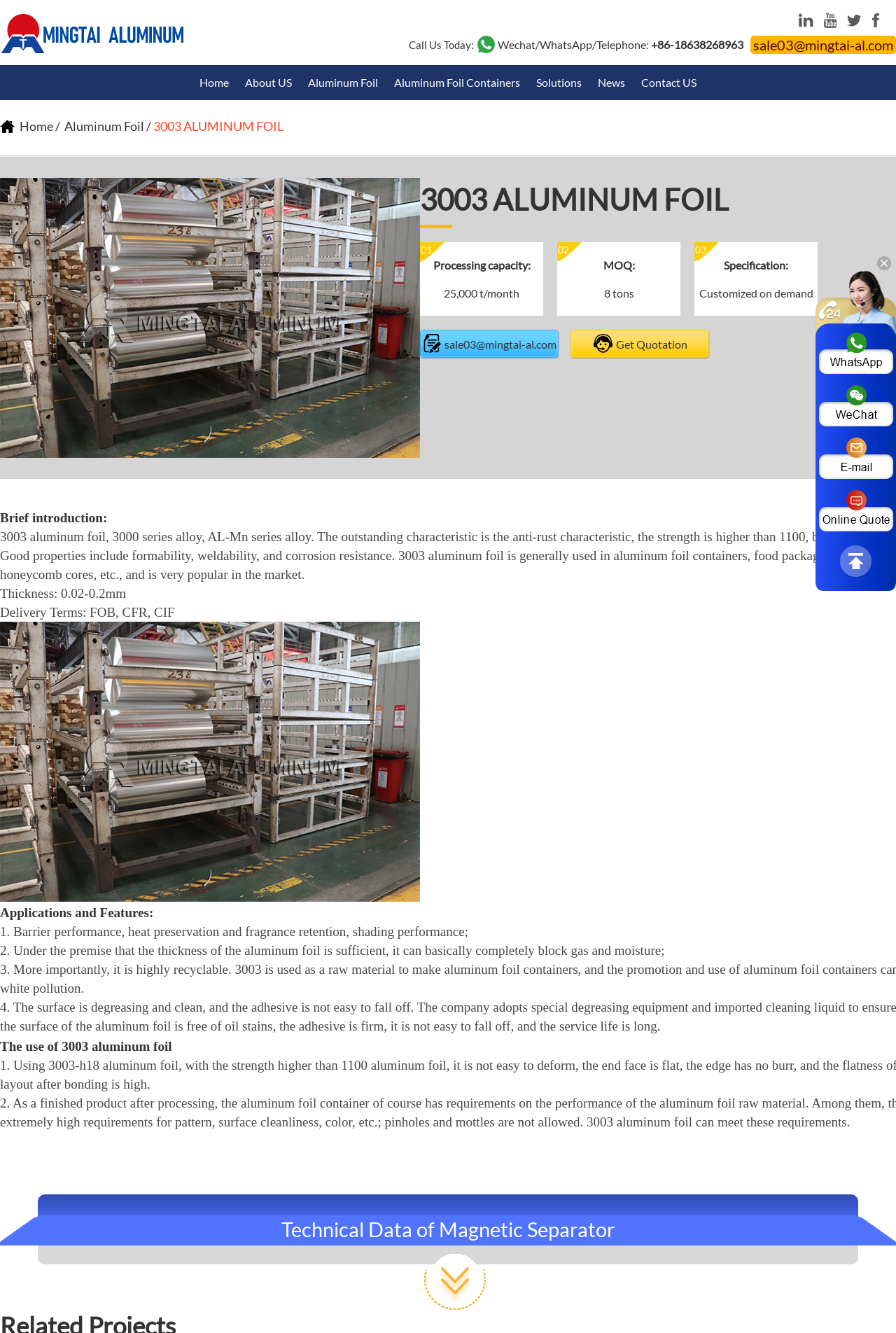What is the delivery term of 3003 aluminum foil?
Refer to the screenshot and deliver a thorough answer to the question presented.

I found the answer by looking at the section that describes the delivery terms of 3003 aluminum foil, which is located below the main heading. The text 'Delivery Terms:' is followed by the answer 'FOB, CFR, CIF'.